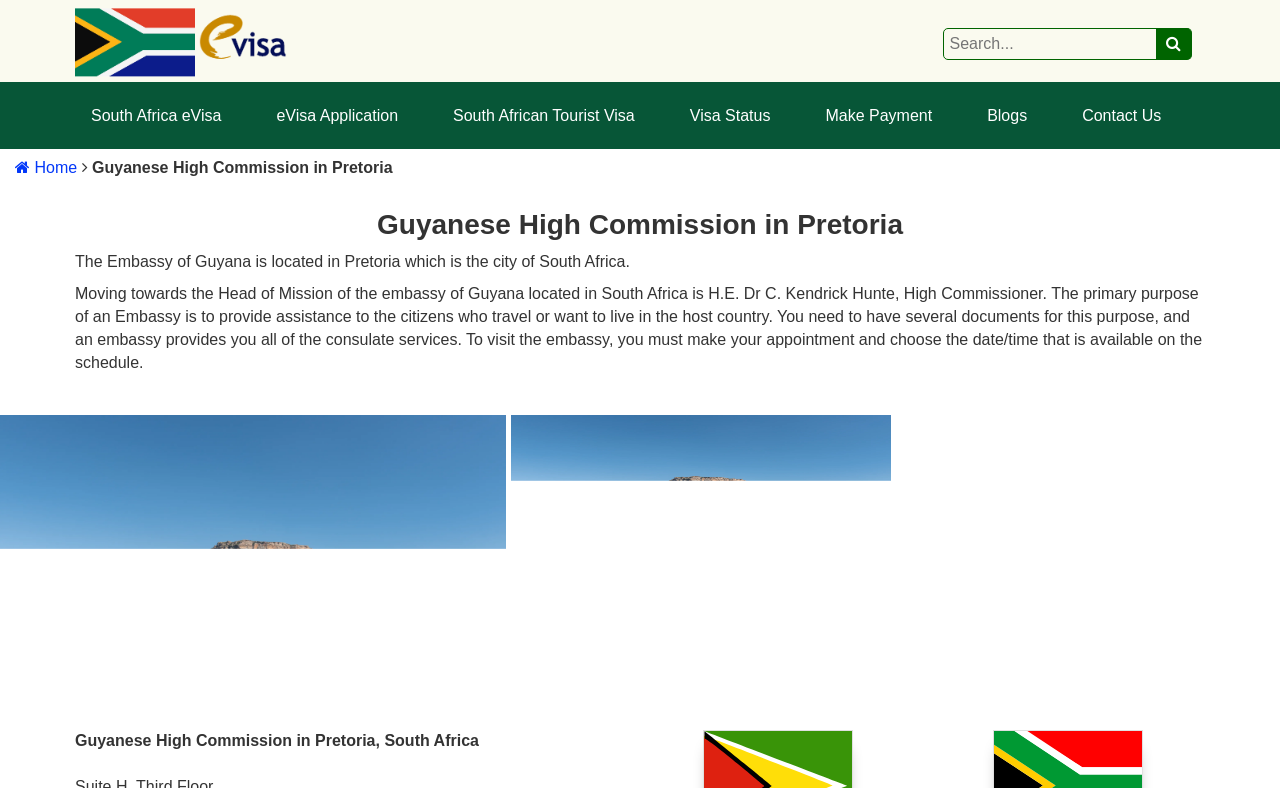Please specify the bounding box coordinates of the clickable section necessary to execute the following command: "Search in the site".

None